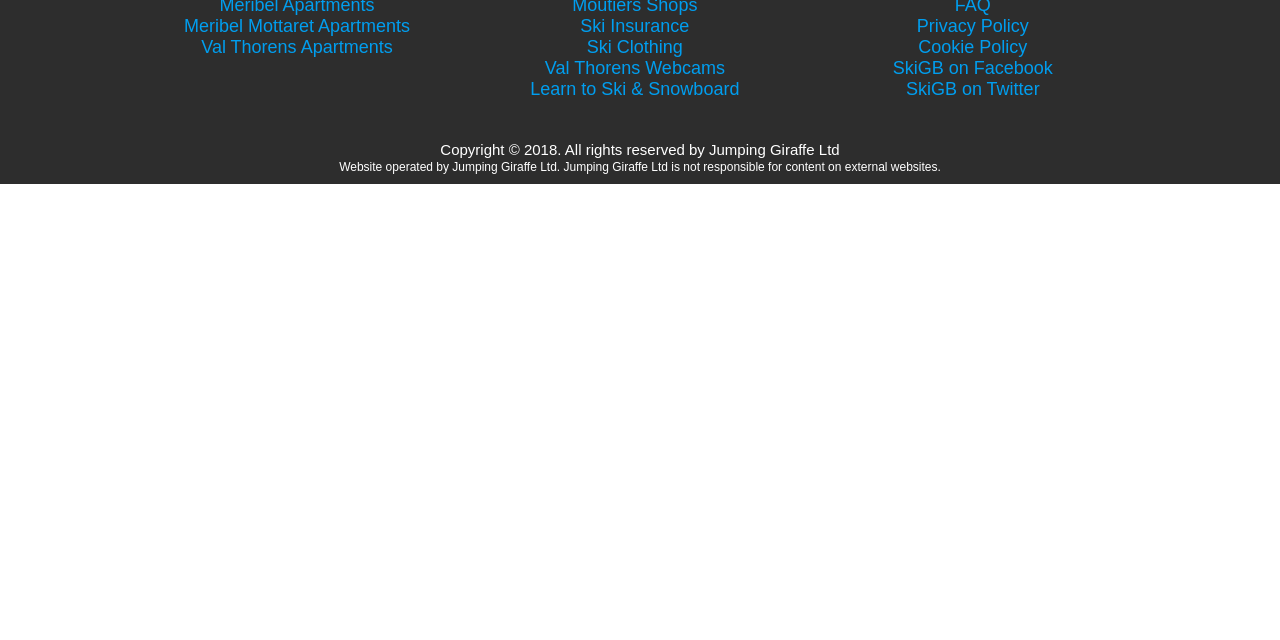Using the provided element description "Learn to Ski & Snowboard", determine the bounding box coordinates of the UI element.

[0.414, 0.123, 0.578, 0.155]